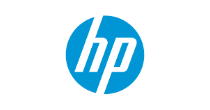Please reply to the following question with a single word or a short phrase:
What is the purpose of the webpage section?

Provide information about HP certification exams